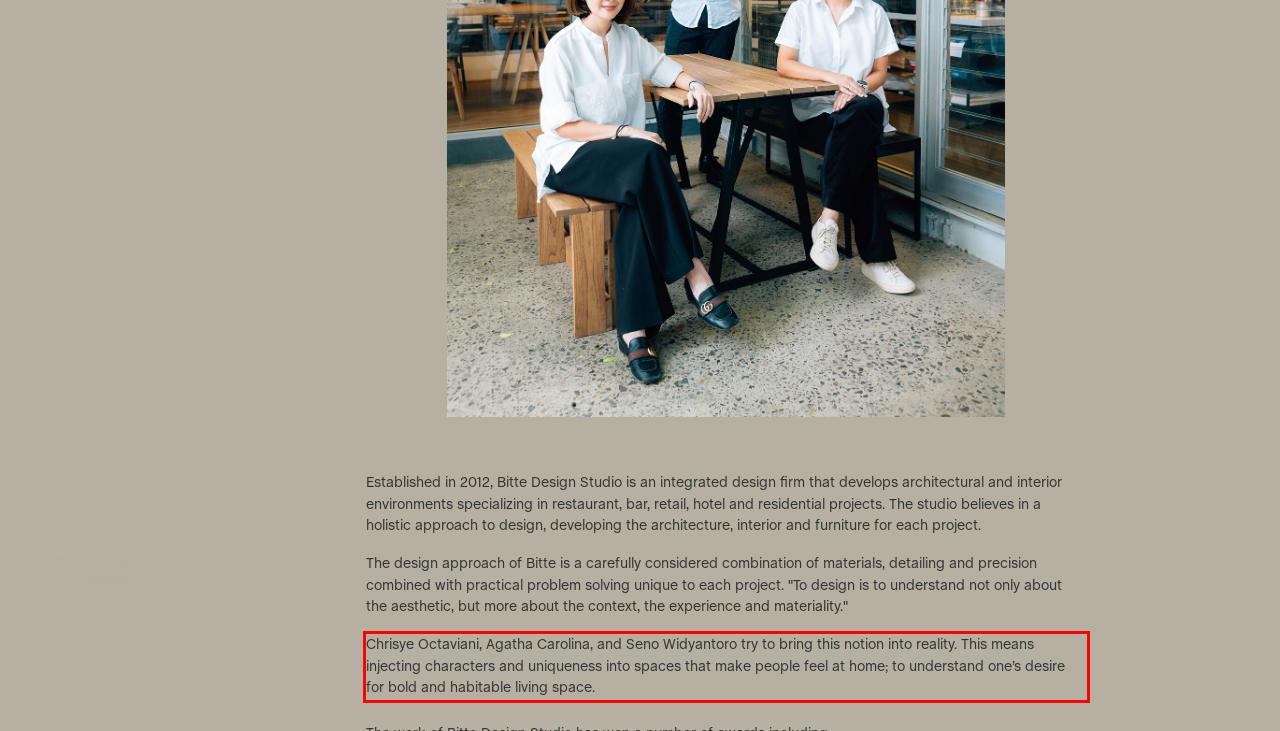Examine the webpage screenshot and use OCR to recognize and output the text within the red bounding box.

Chrisye Octaviani, Agatha Carolina, and Seno Widyantoro try to bring this notion into reality. This means injecting characters and uniqueness into spaces that make people feel at home; to understand one’s desire for bold and habitable living space.